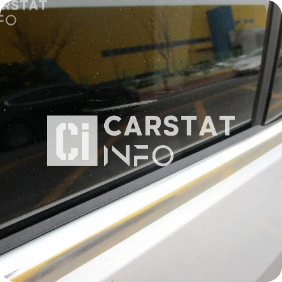What is reflected on the glass?
Refer to the screenshot and respond with a concise word or phrase.

surroundings